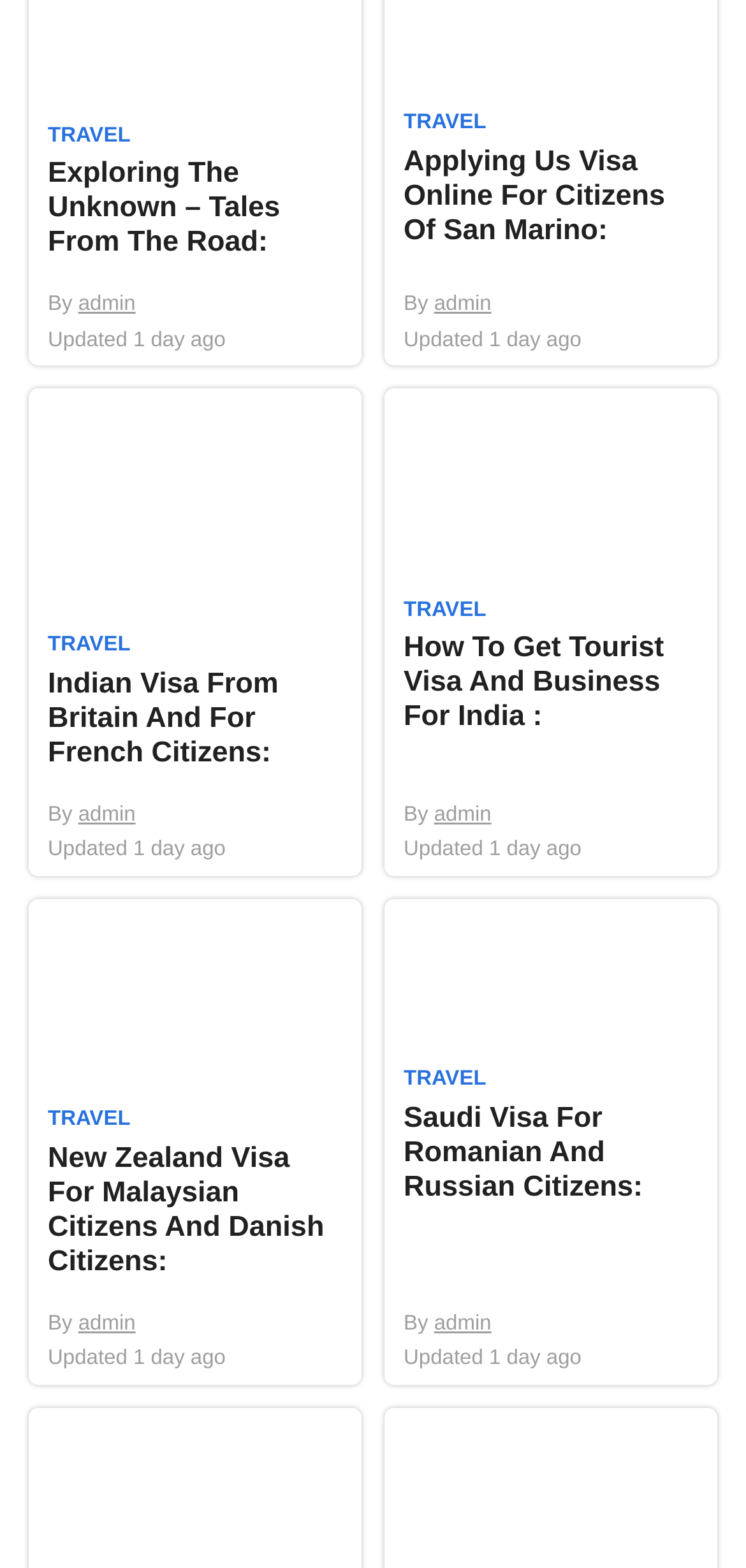Identify the bounding box coordinates of the element that should be clicked to fulfill this task: "View the article 'Indian Visa From Britain And For French Citizens'". The coordinates should be provided as four float numbers between 0 and 1, i.e., [left, top, right, bottom].

[0.038, 0.248, 0.485, 0.558]